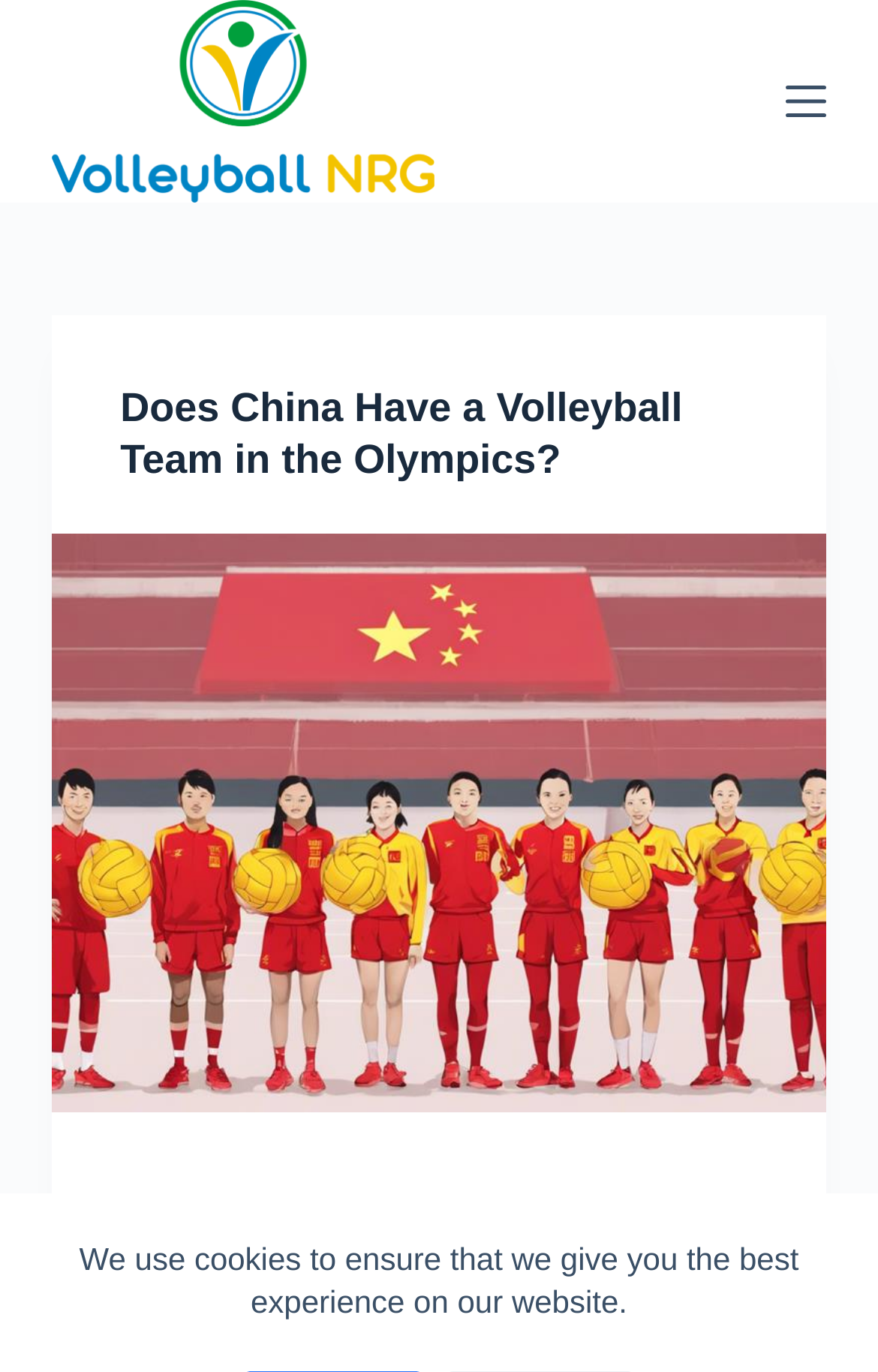Find the bounding box coordinates of the UI element according to this description: "alt="Volleyball NRG"".

[0.06, 0.0, 0.494, 0.148]